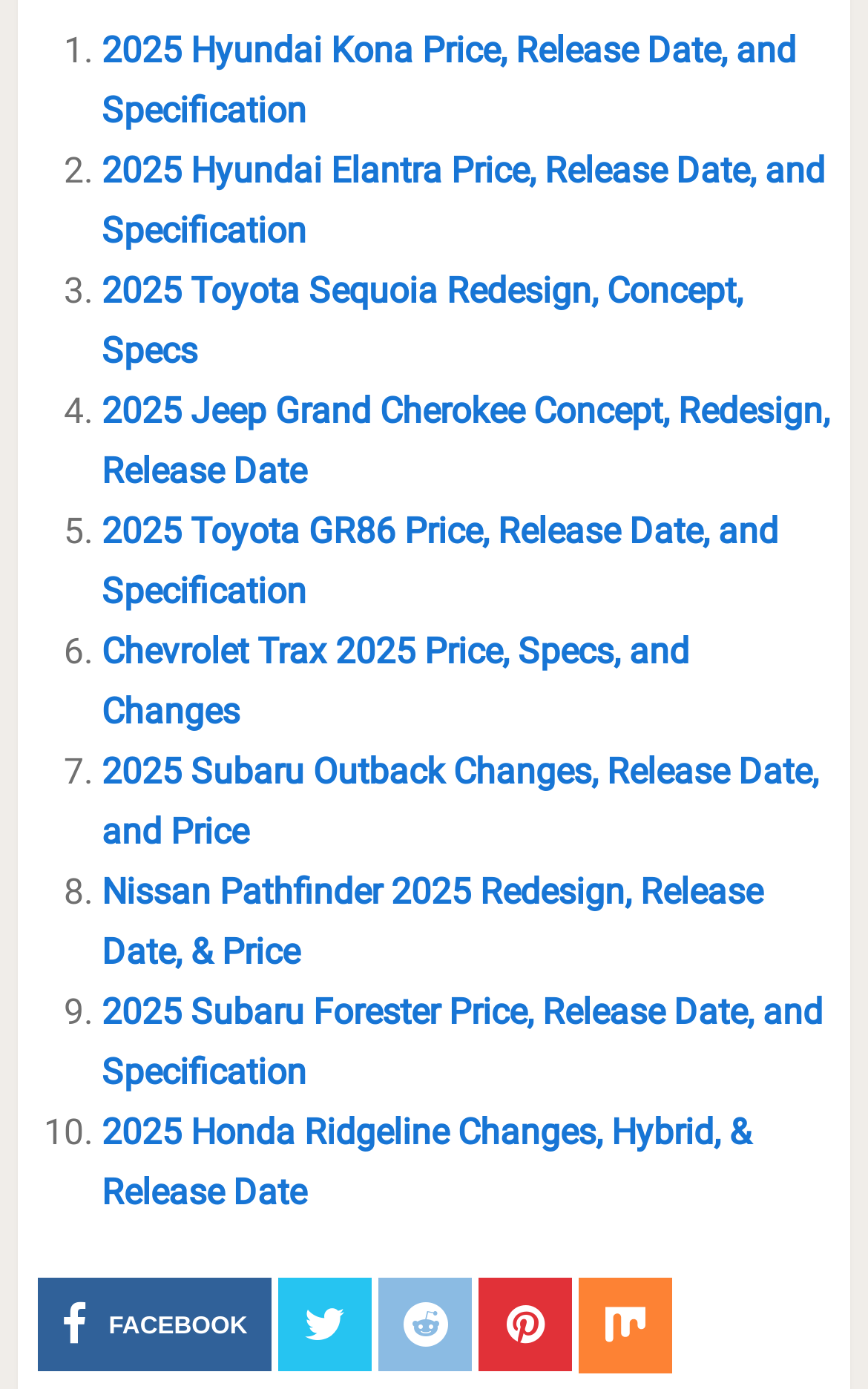Refer to the image and provide an in-depth answer to the question:
What is the last car model listed?

The last link on the webpage is '2025 Honda Ridgeline Changes, Hybrid, & Release Date', which indicates that the last car model listed is the 2025 Honda Ridgeline.